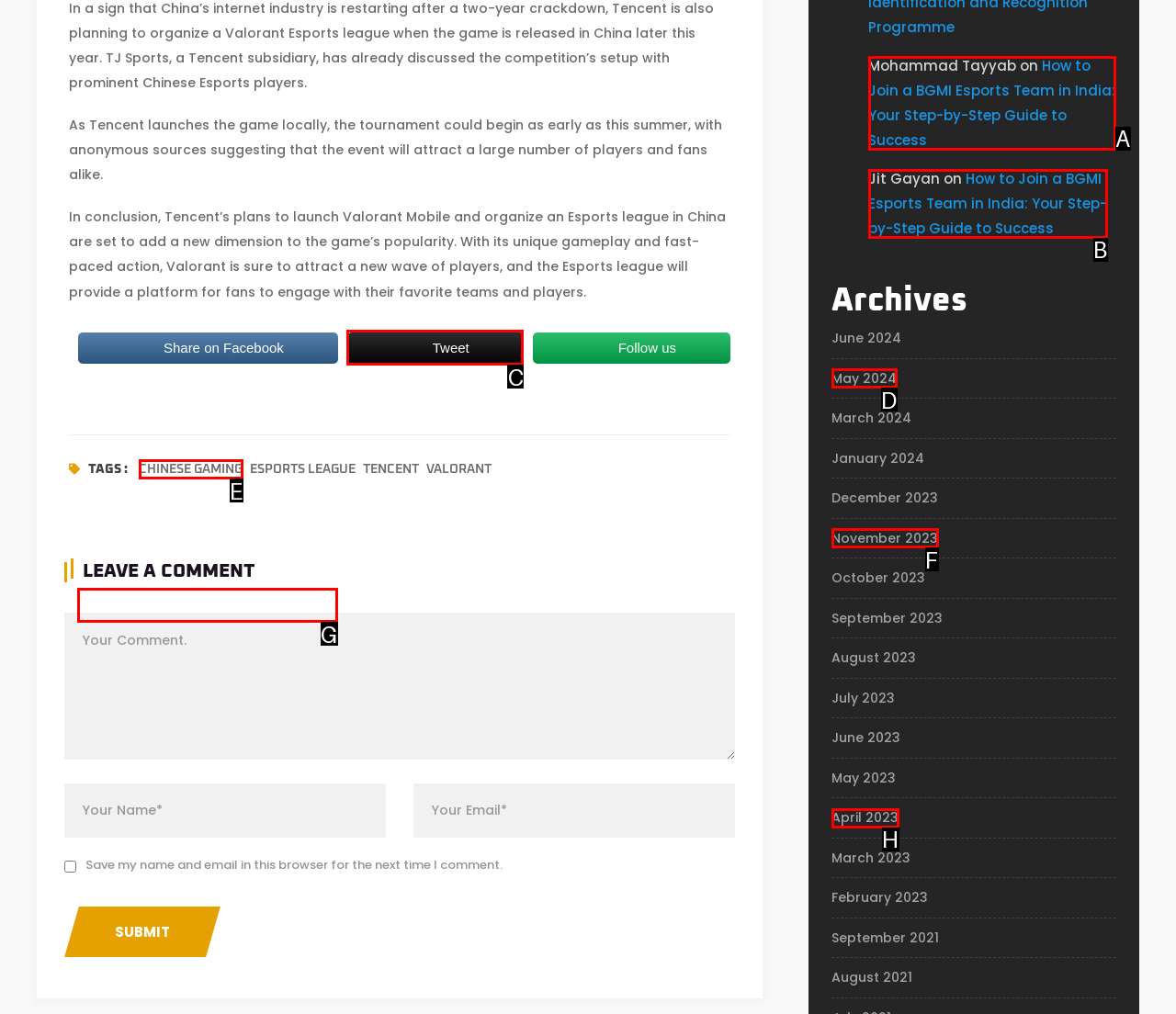Which HTML element should be clicked to complete the following task: Share on Facebook?
Answer with the letter corresponding to the correct choice.

G